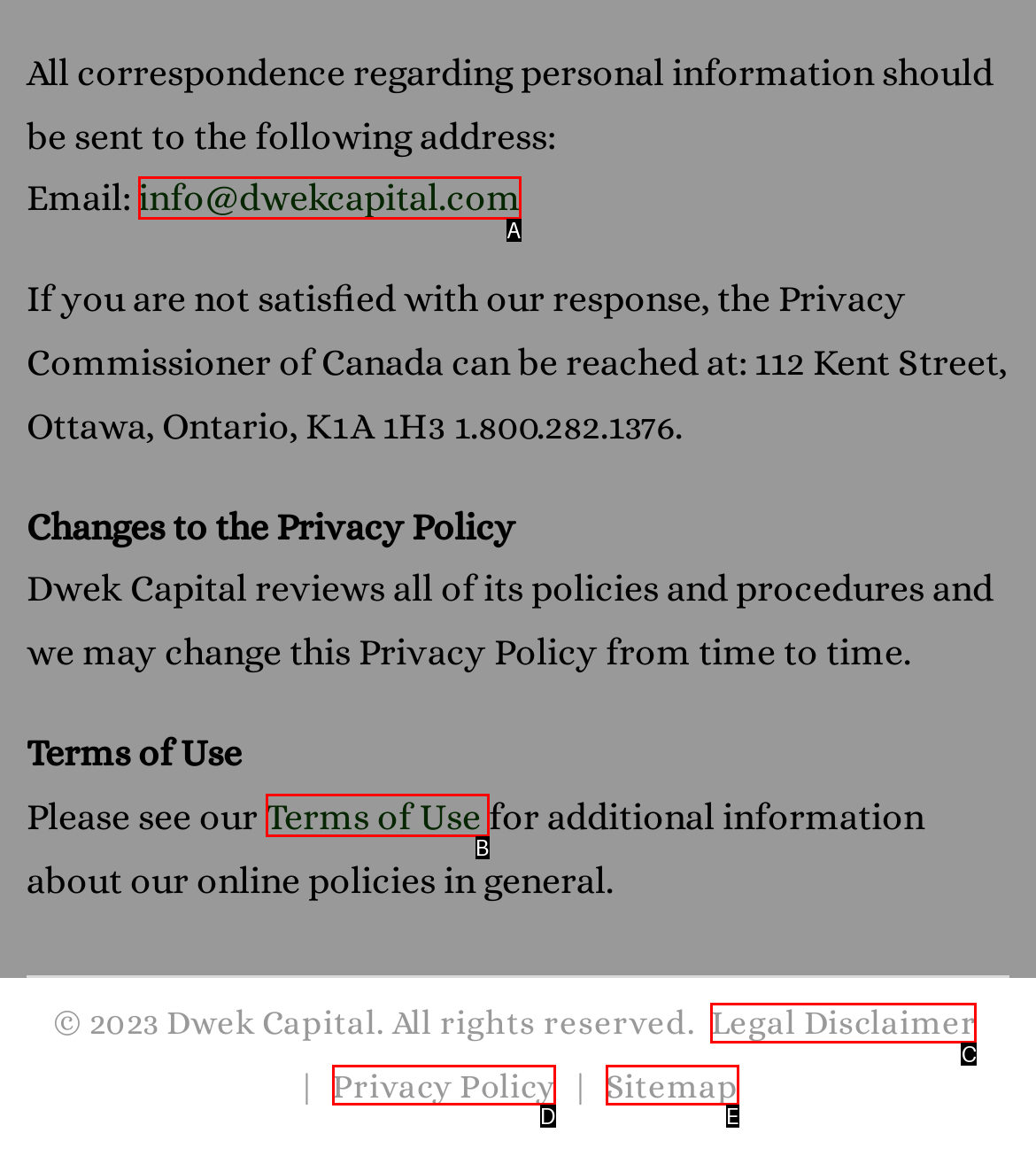Match the description: Privacy Policy to the appropriate HTML element. Respond with the letter of your selected option.

D